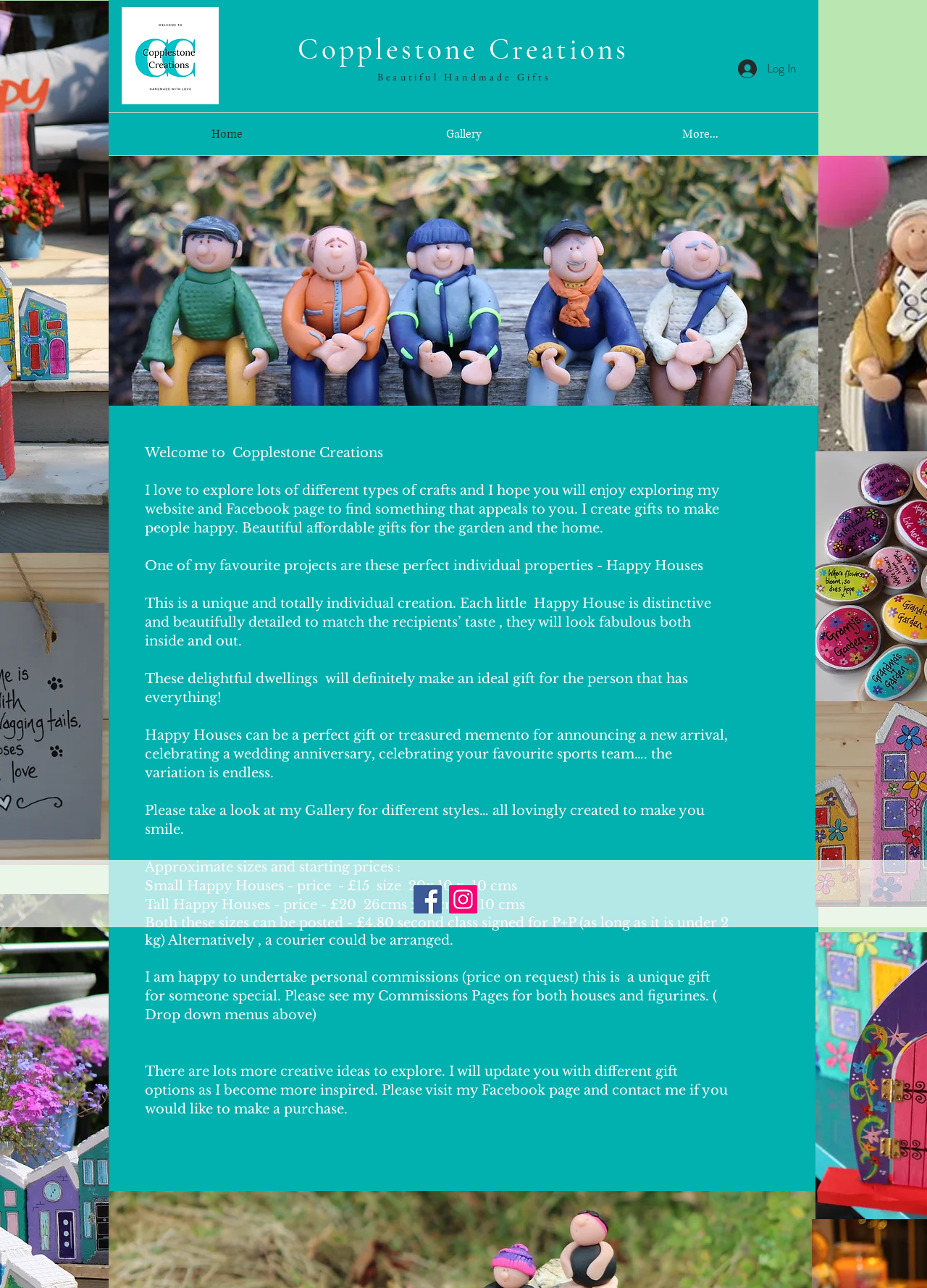Specify the bounding box coordinates (top-left x, top-left y, bottom-right x, bottom-right y) of the UI element in the screenshot that matches this description: Beautiful Handmade Gifts

[0.407, 0.055, 0.594, 0.065]